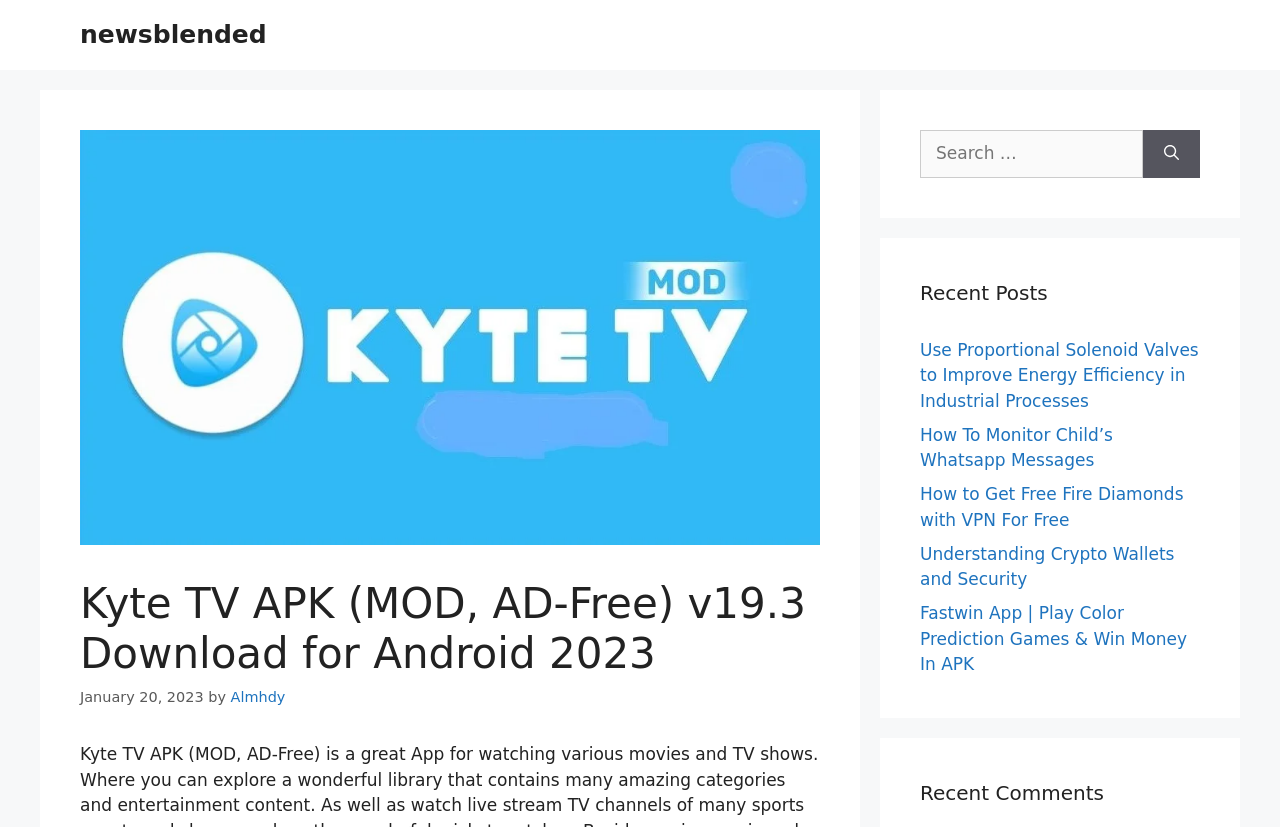Determine the bounding box of the UI element mentioned here: "Contact". The coordinates must be in the format [left, top, right, bottom] with values ranging from 0 to 1.

None